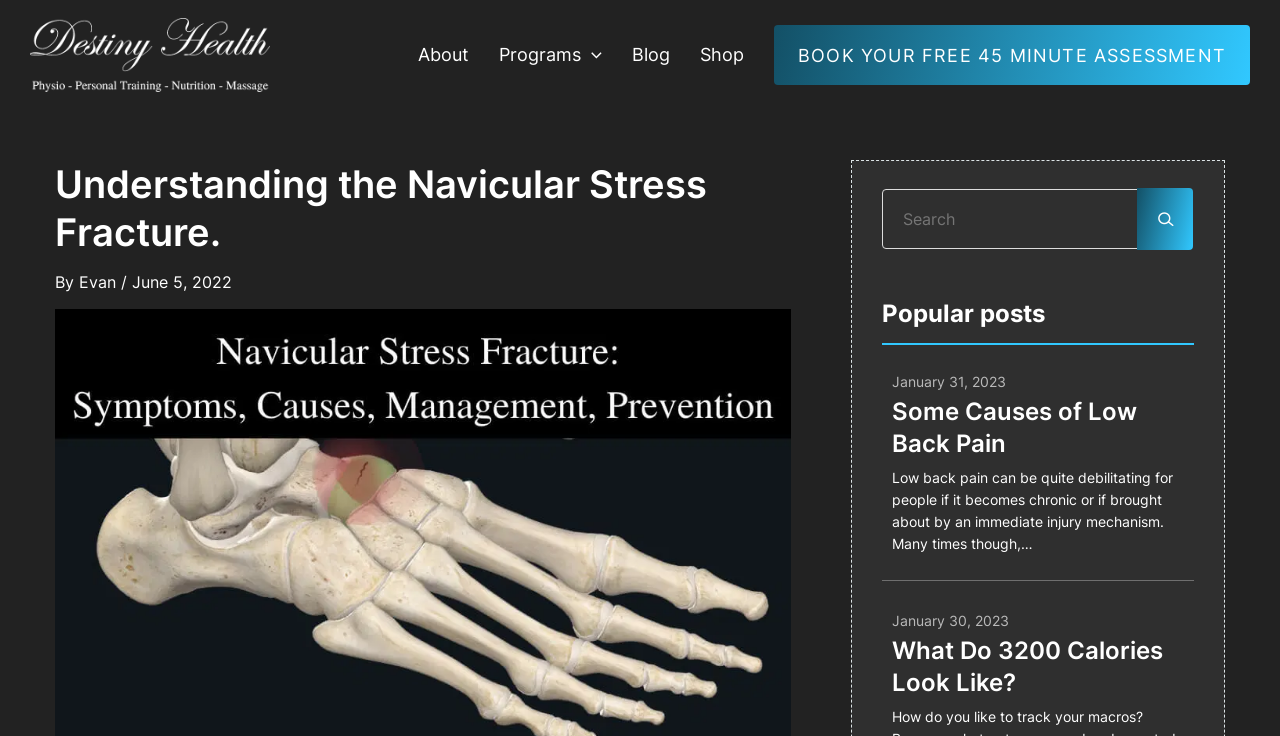Please identify the bounding box coordinates of the region to click in order to complete the task: "Click the 'About' link". The coordinates must be four float numbers between 0 and 1, specified as [left, top, right, bottom].

[0.315, 0.034, 0.378, 0.116]